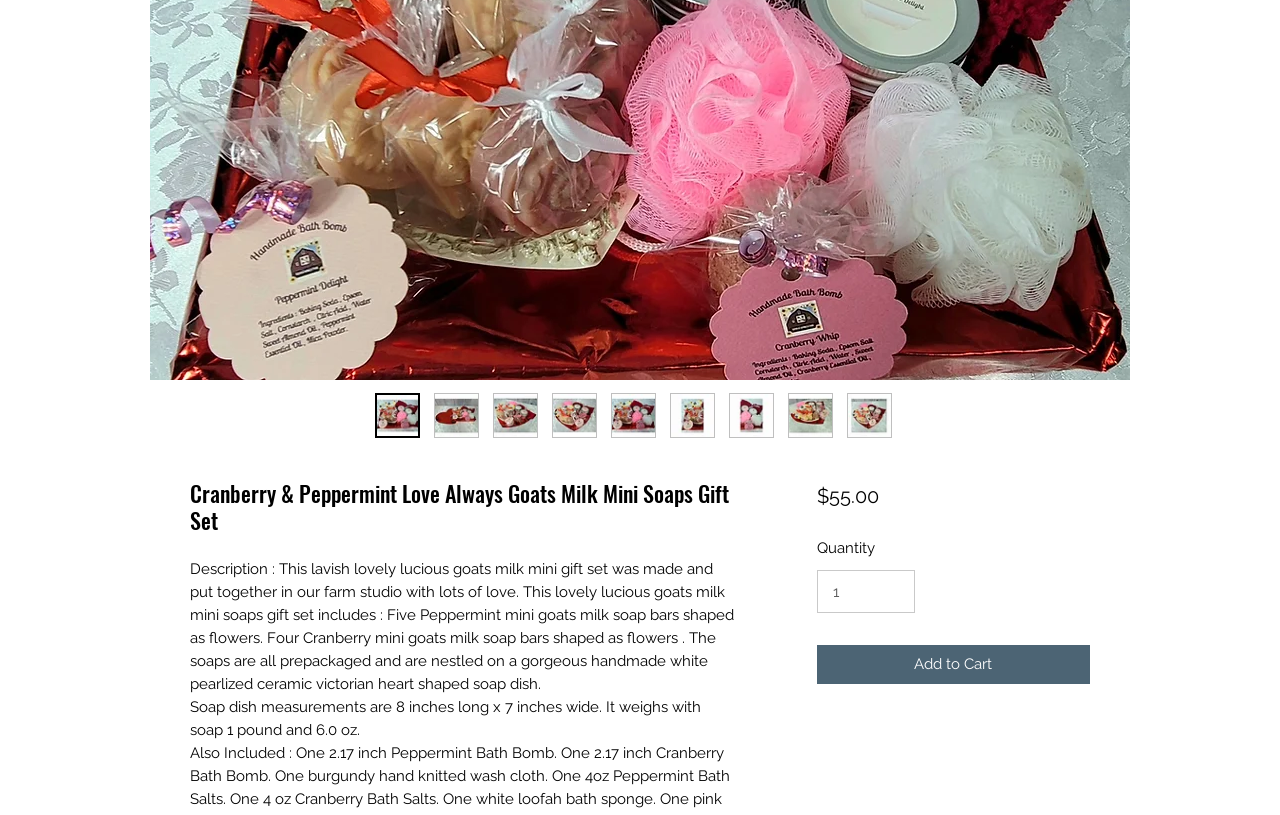Find the coordinates for the bounding box of the element with this description: "Add to Cart".

[0.638, 0.792, 0.852, 0.839]